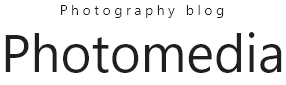Given the content of the image, can you provide a detailed answer to the question?
What kind of feel does the design convey?

The sleek design with its minimalist aesthetics conveys a contemporary feel, making it suitable for a creative platform focused on visual storytelling, which is photography in this case.